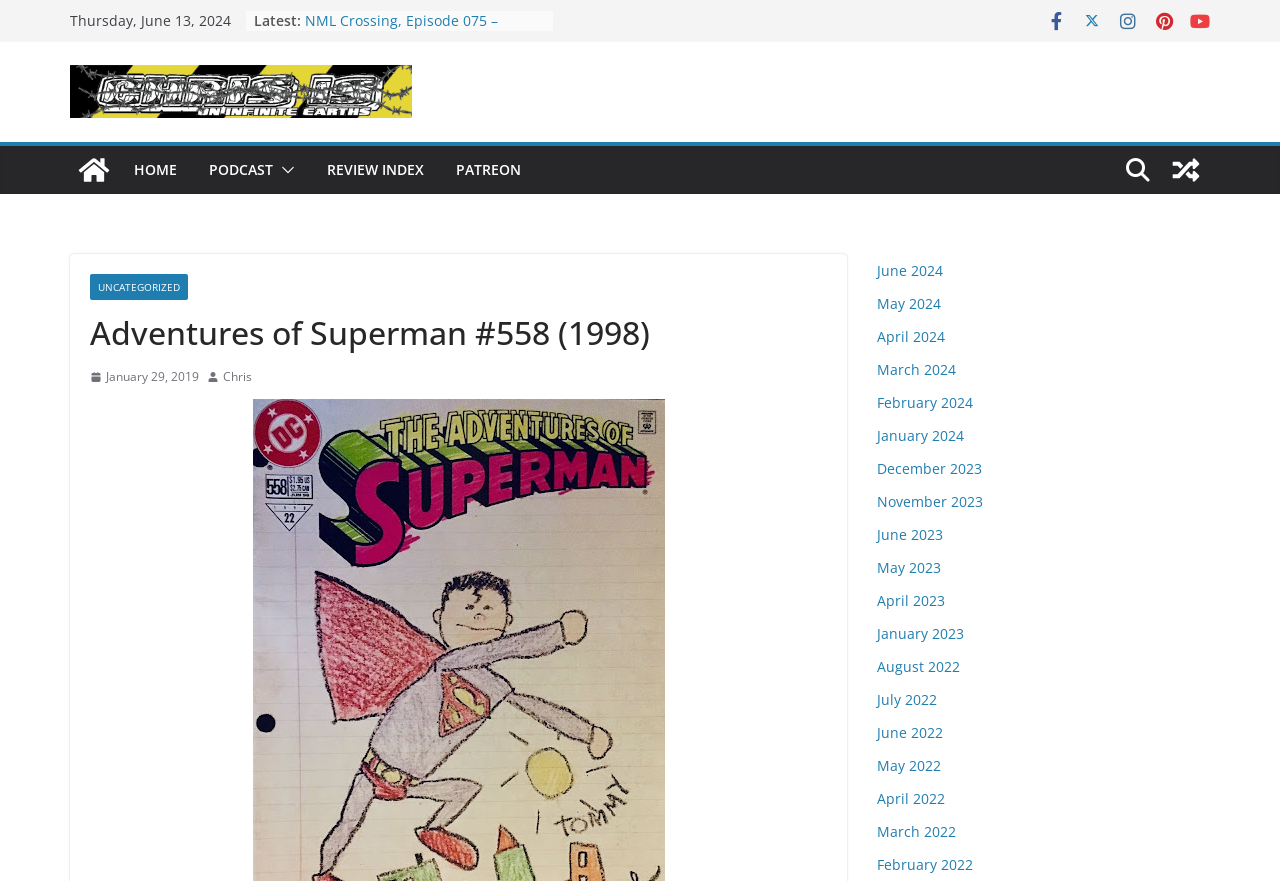Answer the question below with a single word or a brief phrase: 
How many social media links are there at the top of the page?

5